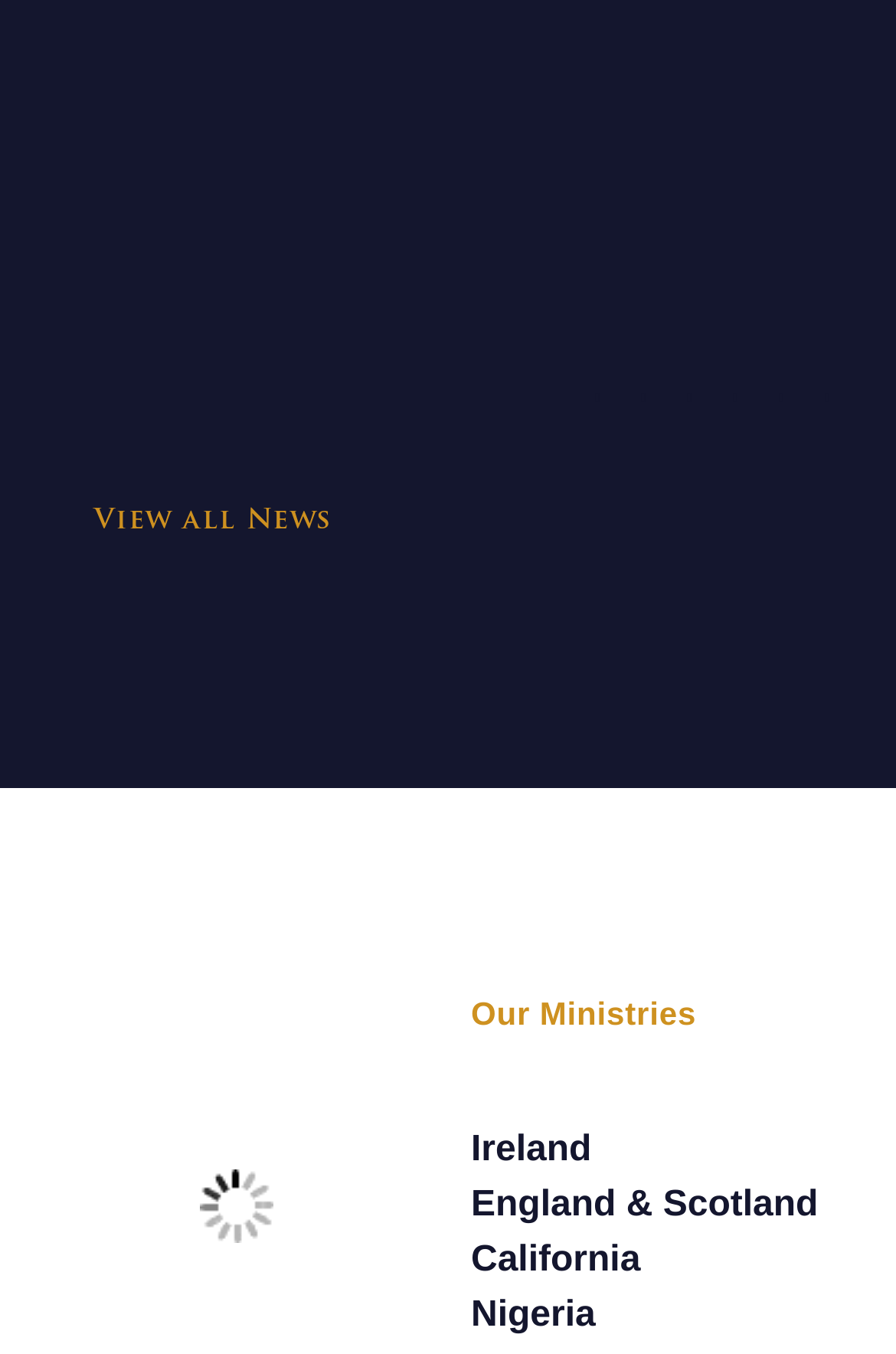Specify the bounding box coordinates for the region that must be clicked to perform the given instruction: "View all News".

[0.064, 0.354, 0.411, 0.412]